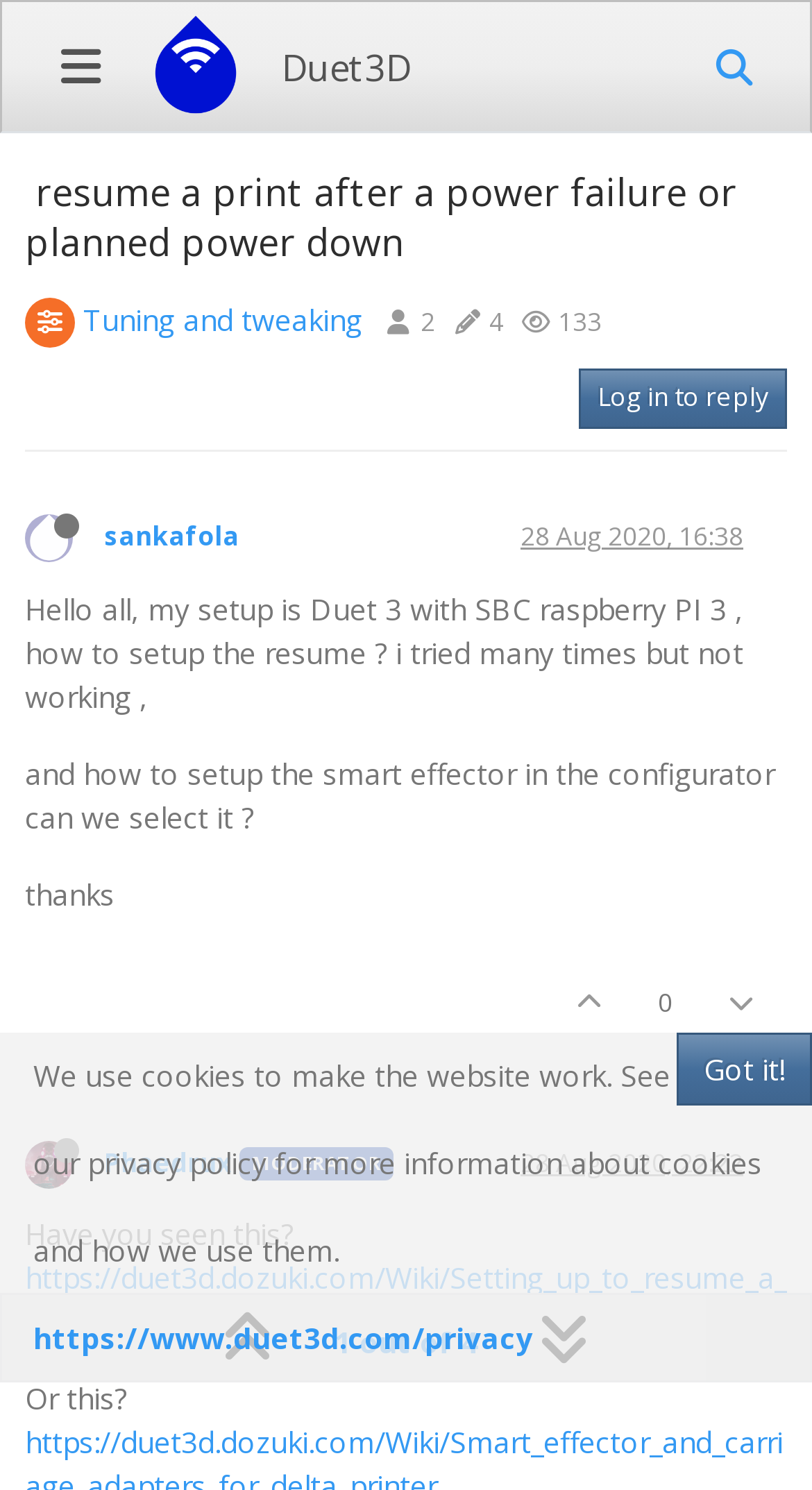Given the webpage screenshot and the description, determine the bounding box coordinates (top-left x, top-left y, bottom-right x, bottom-right y) that define the location of the UI element matching this description: 28 Aug 2020, 22:22

[0.641, 0.768, 0.915, 0.792]